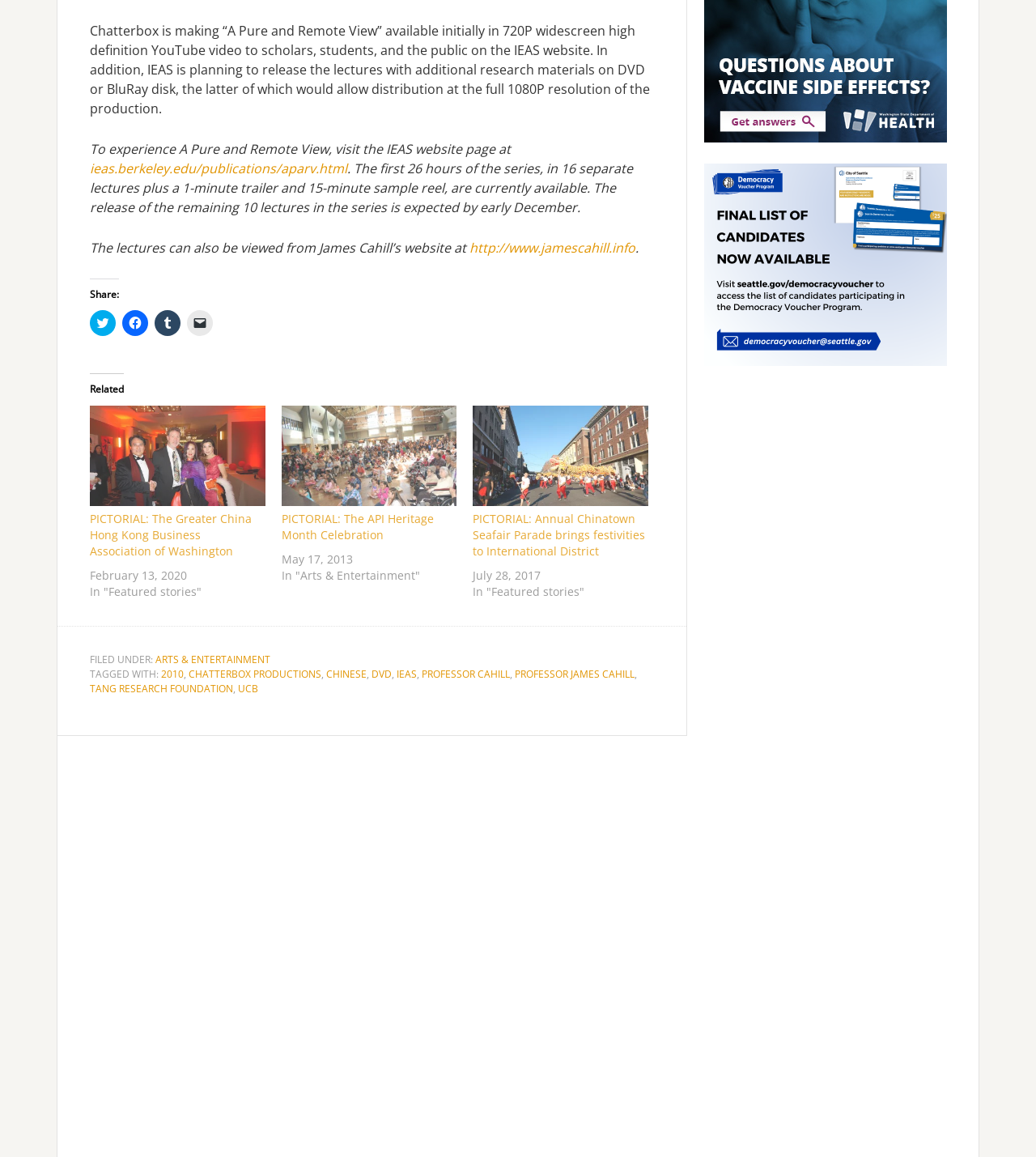Determine the coordinates of the bounding box for the clickable area needed to execute this instruction: "Share on Twitter".

[0.087, 0.268, 0.112, 0.291]